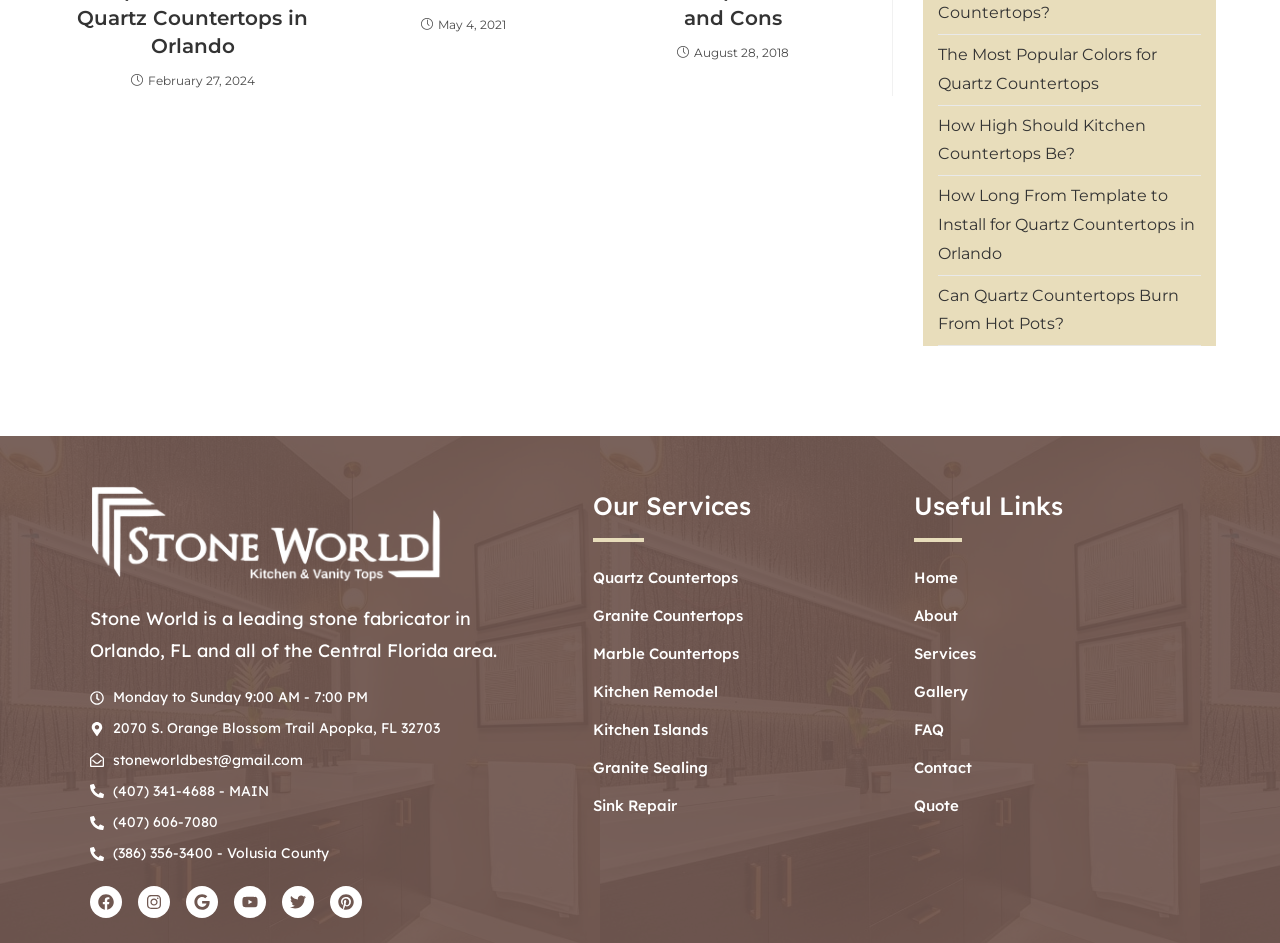Using the details from the image, please elaborate on the following question: How many types of countertops does Stone World offer?

Stone World offers three types of countertops, which can be found in the links under the 'Our Services' heading. These types are Quartz Countertops, Granite Countertops, and Marble Countertops.